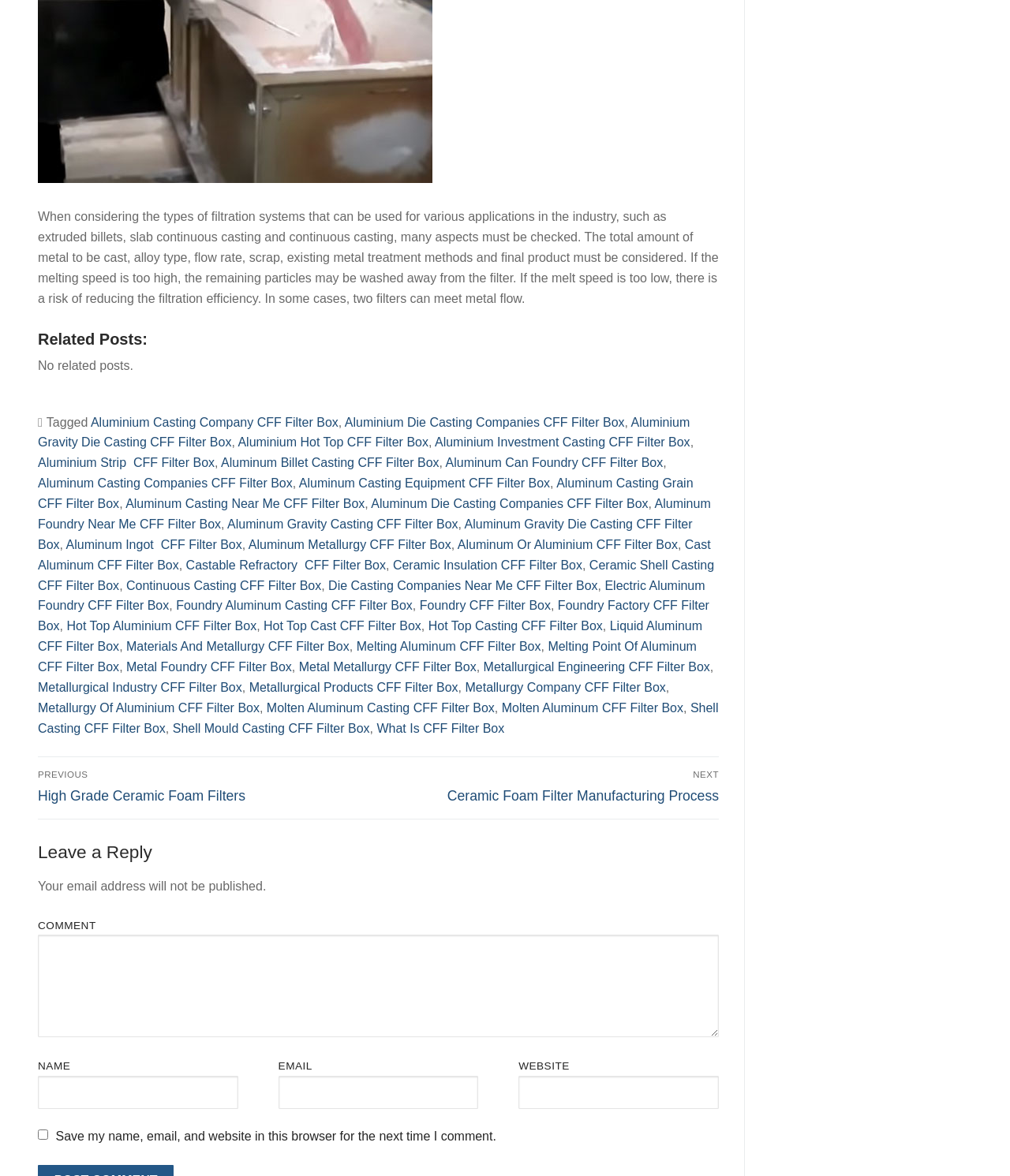Refer to the image and provide an in-depth answer to the question: 
What is the topic of the webpage?

The webpage appears to be discussing various aspects of aluminum casting, including filtration systems, casting processes, and related companies. The presence of multiple links to different types of aluminum casting and related topics suggests that the webpage is a resource for individuals interested in learning more about aluminum casting.